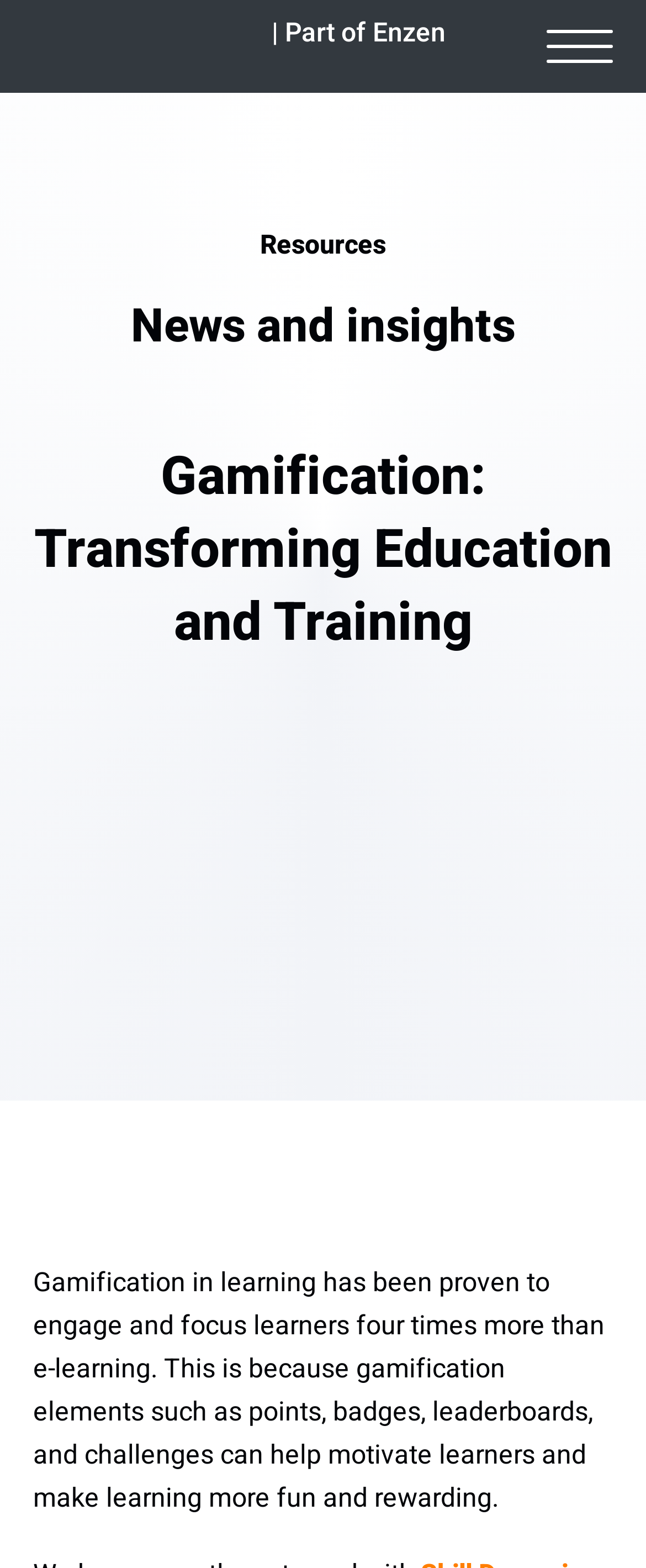What is the benefit of gamification in learning?
Look at the screenshot and provide an in-depth answer.

According to the static text on the webpage, gamification in learning has been proven to engage and focus learners four times more than e-learning, which suggests that gamification has a significant benefit in enhancing learner engagement and focus.